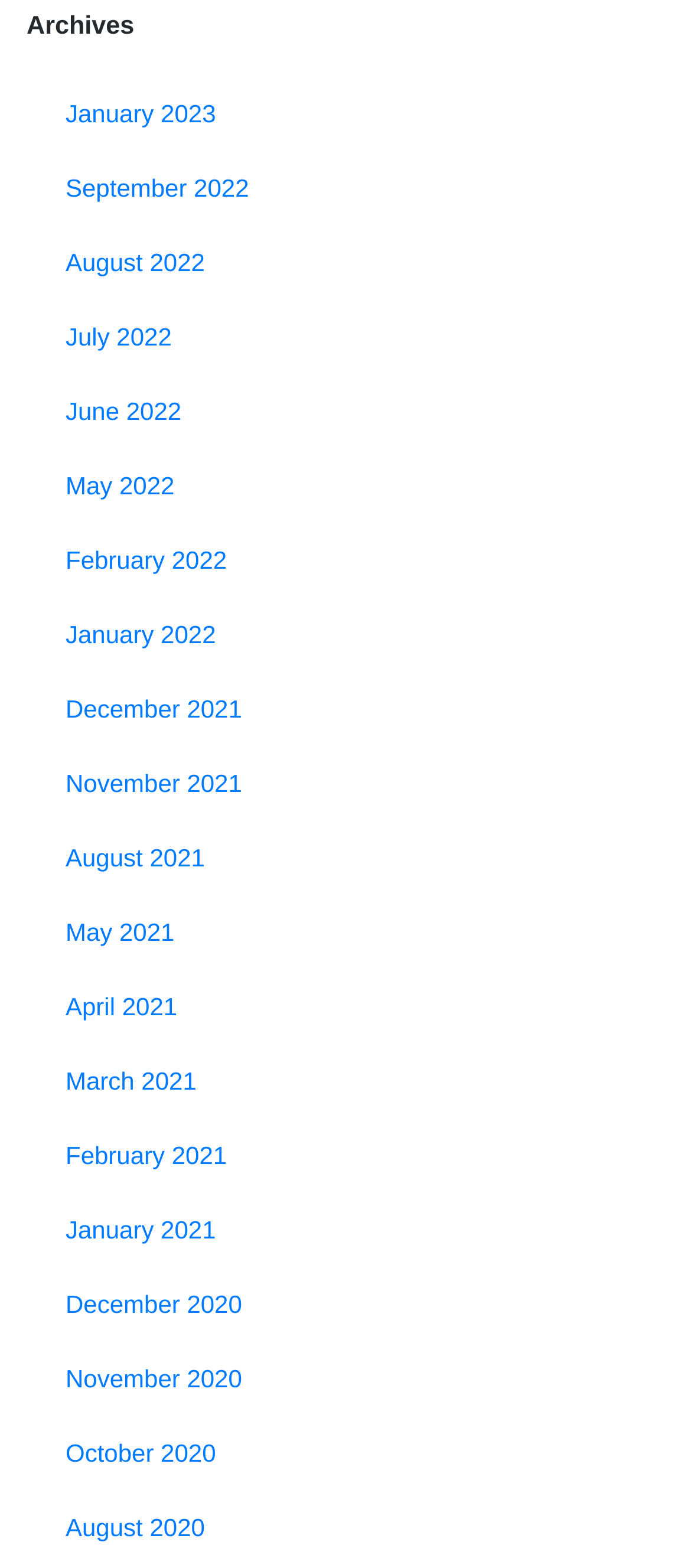Give the bounding box coordinates for the element described by: "October 2020".

[0.064, 0.903, 0.936, 0.951]